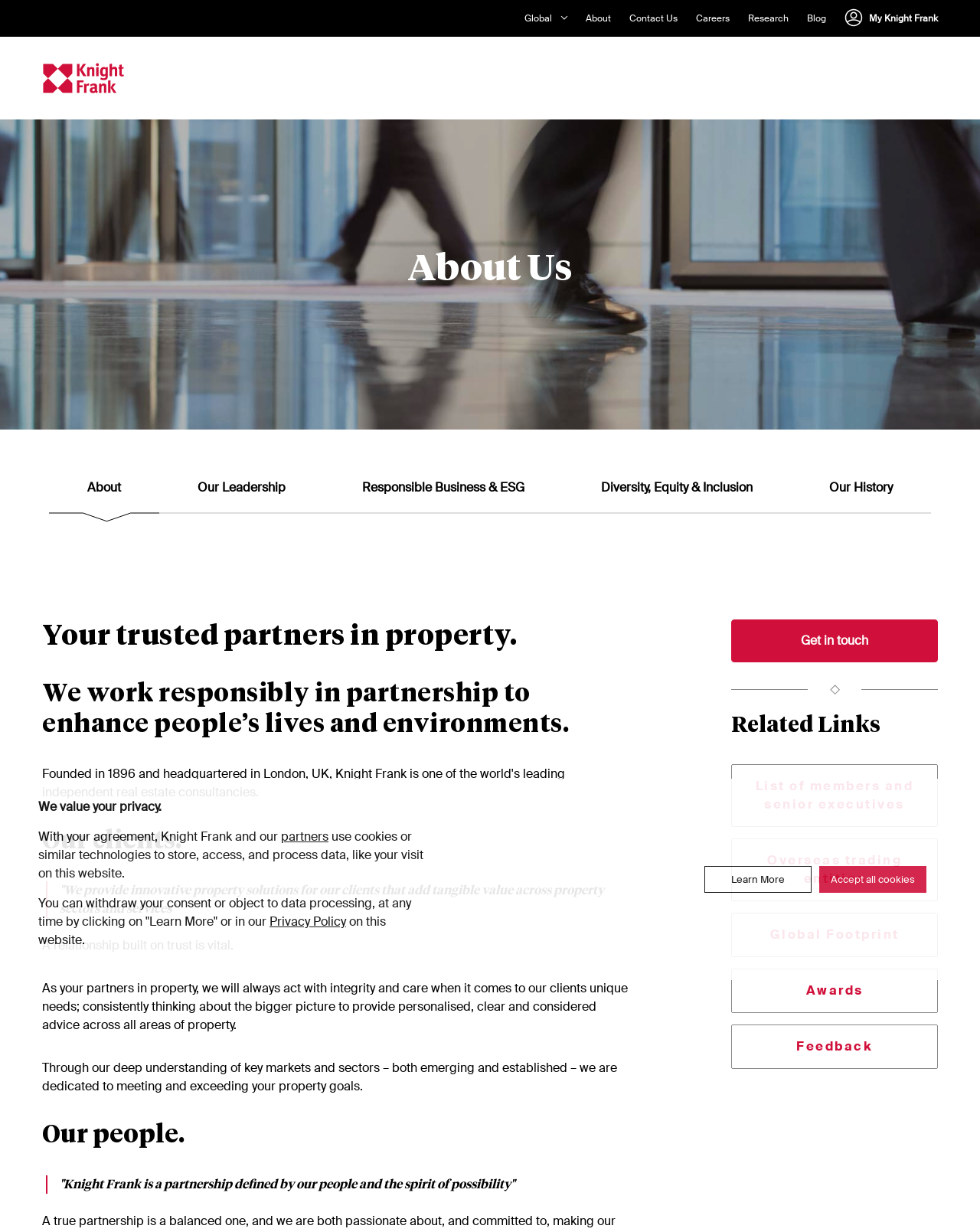Answer this question in one word or a short phrase: How many links are there in the 'About Us' section?

5